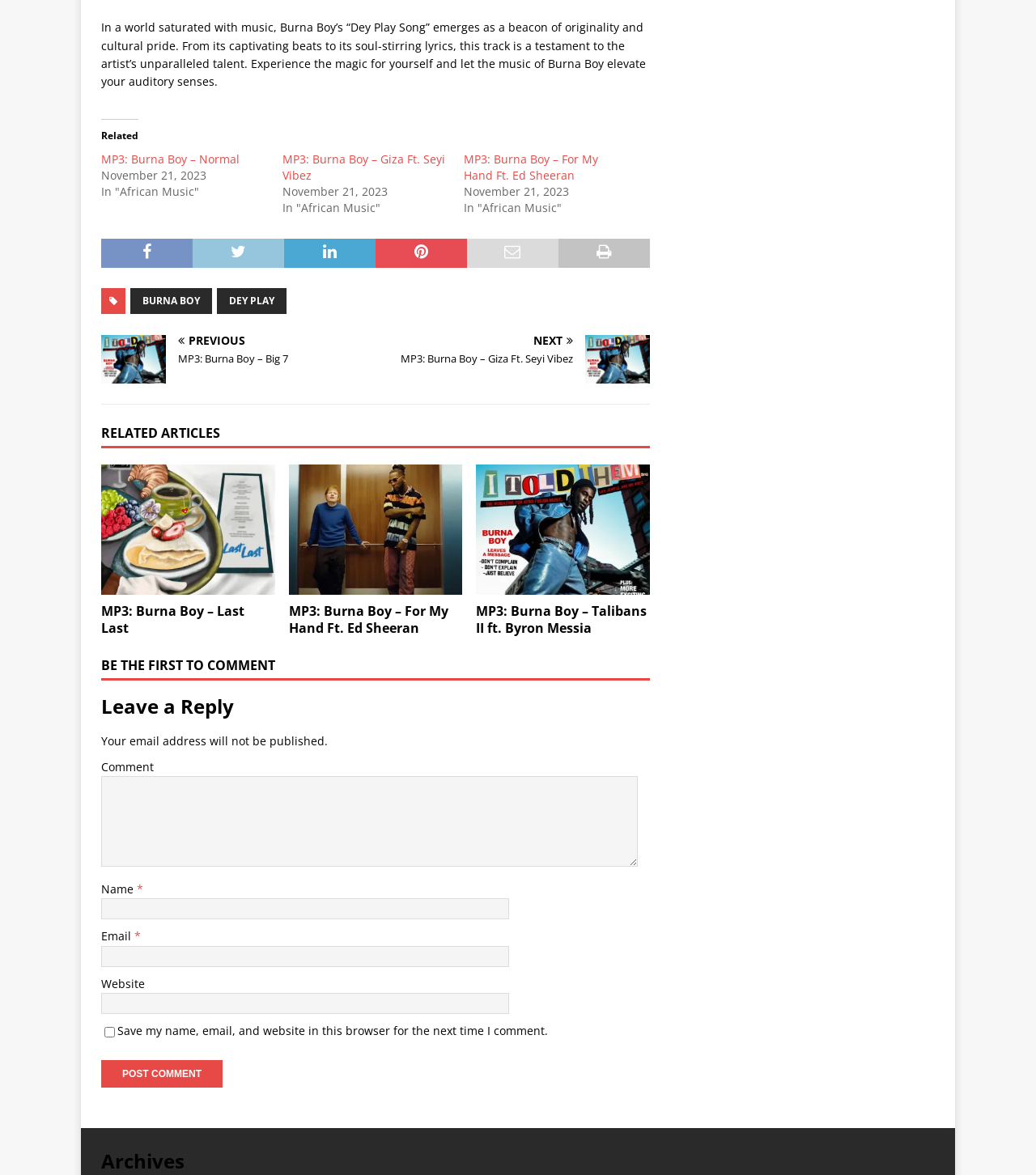Please identify the bounding box coordinates of the clickable region that I should interact with to perform the following instruction: "Click on the 'MP3: Burna Boy – Normal' link". The coordinates should be expressed as four float numbers between 0 and 1, i.e., [left, top, right, bottom].

[0.098, 0.129, 0.231, 0.142]